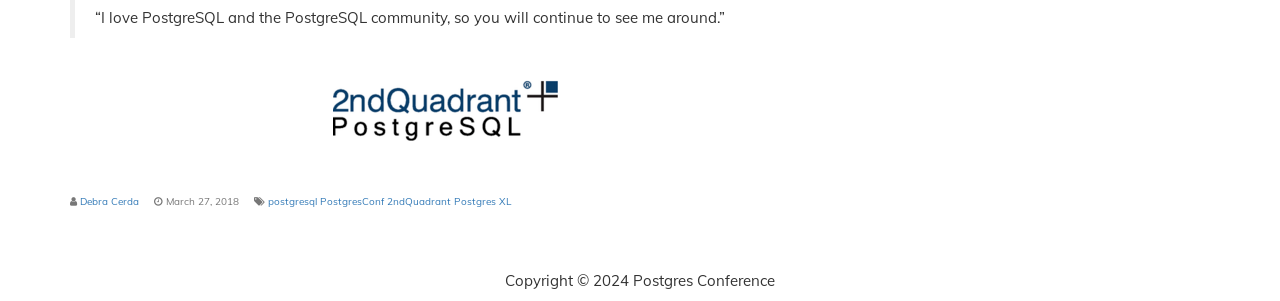Provide a brief response to the question below using one word or phrase:
What is the organization mentioned in the copyright notice?

Postgres Conference